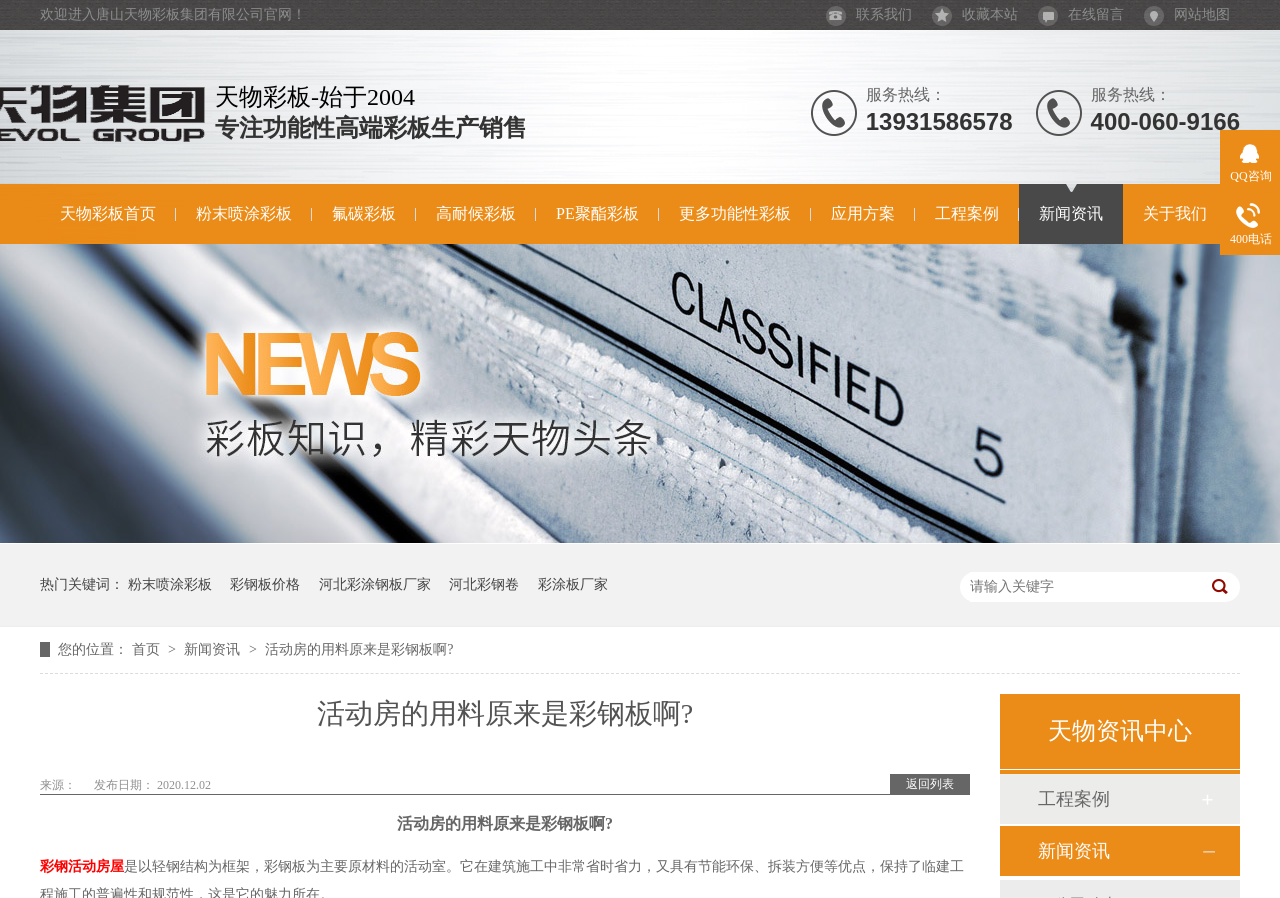Determine the bounding box coordinates of the UI element described below. Use the format (top-left x, top-left y, bottom-right x, bottom-right y) with floating point numbers between 0 and 1: alt="彩板厂家_彩涂板价格_彩涂卷厂家_彩涂板价格_天物集团" title="彩板厂家_彩涂板价格_彩涂卷厂家_彩涂板价格_天物集团"

[0.031, 0.15, 0.168, 0.173]